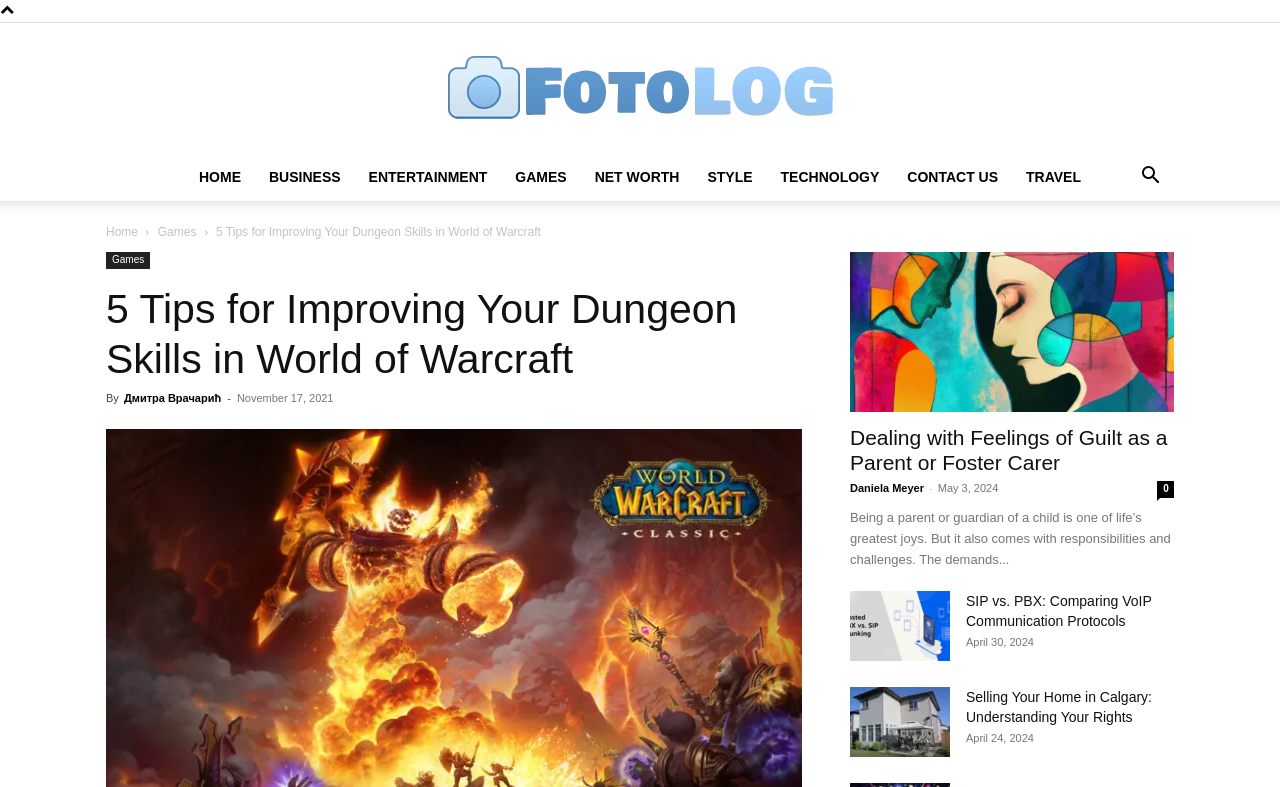Predict the bounding box of the UI element based on this description: "Entertainment".

[0.277, 0.194, 0.392, 0.255]